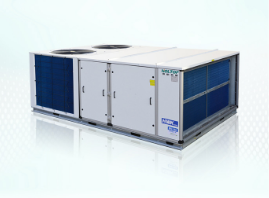How many fan systems does the unit have?
Please respond to the question thoroughly and include all relevant details.

The caption explicitly states that the unit has dual fan systems, which are typically located on the top, suggesting that it has two fan systems to facilitate efficient air circulation and purification.